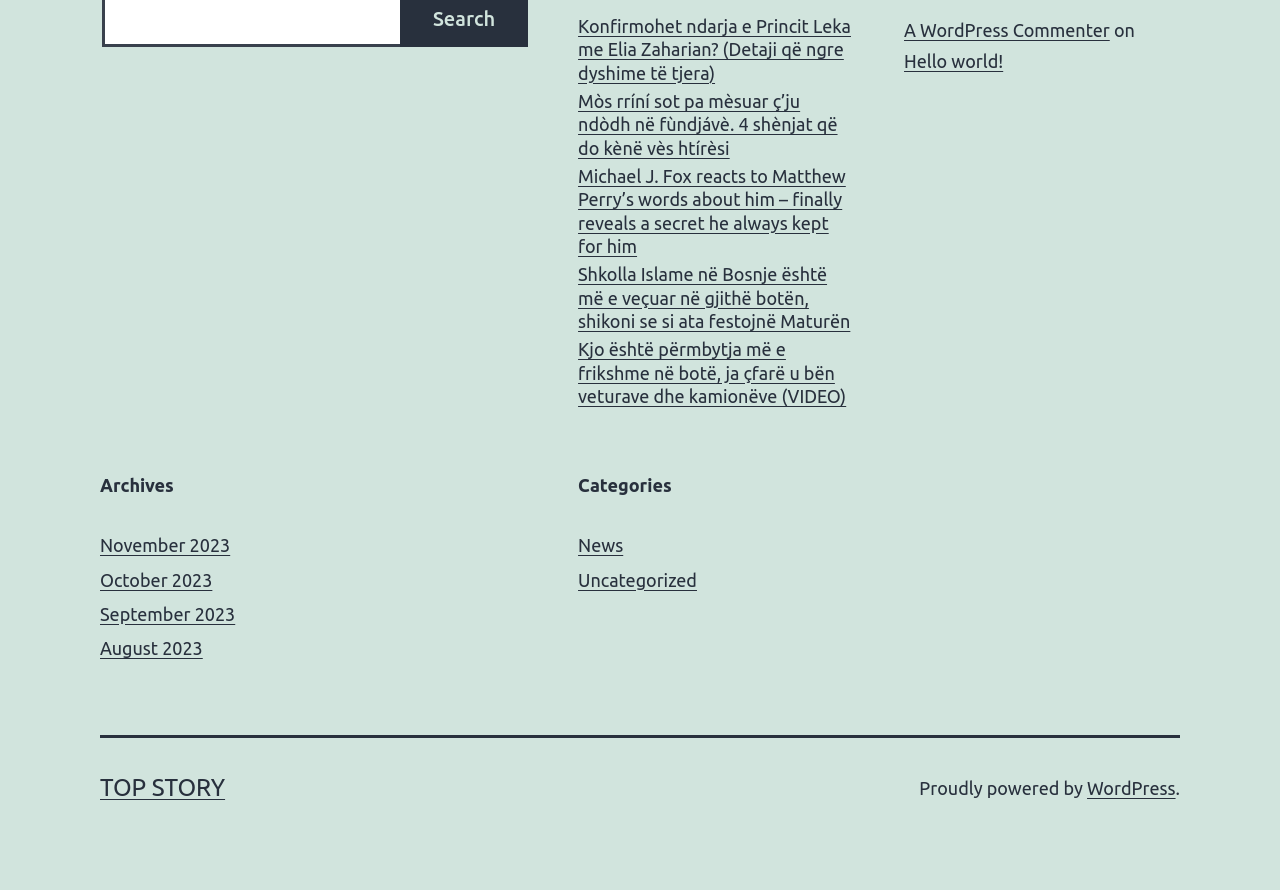Identify the bounding box coordinates of the region that should be clicked to execute the following instruction: "Visit the WordPress website".

[0.849, 0.874, 0.918, 0.897]